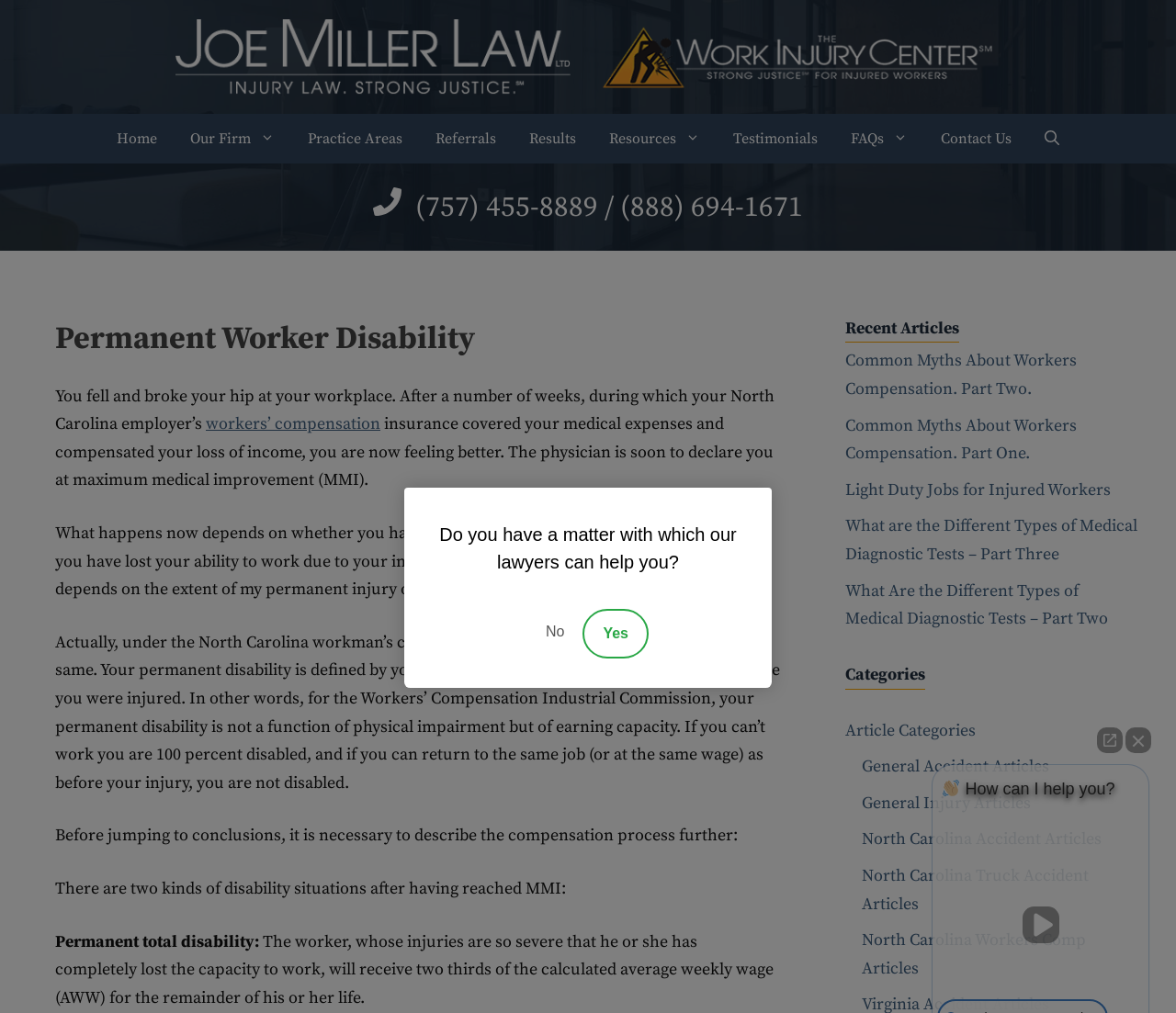Based on the element description North Carolina Accident Articles, identify the bounding box coordinates for the UI element. The coordinates should be in the format (top-left x, top-left y, bottom-right x, bottom-right y) and within the 0 to 1 range.

[0.733, 0.818, 0.937, 0.839]